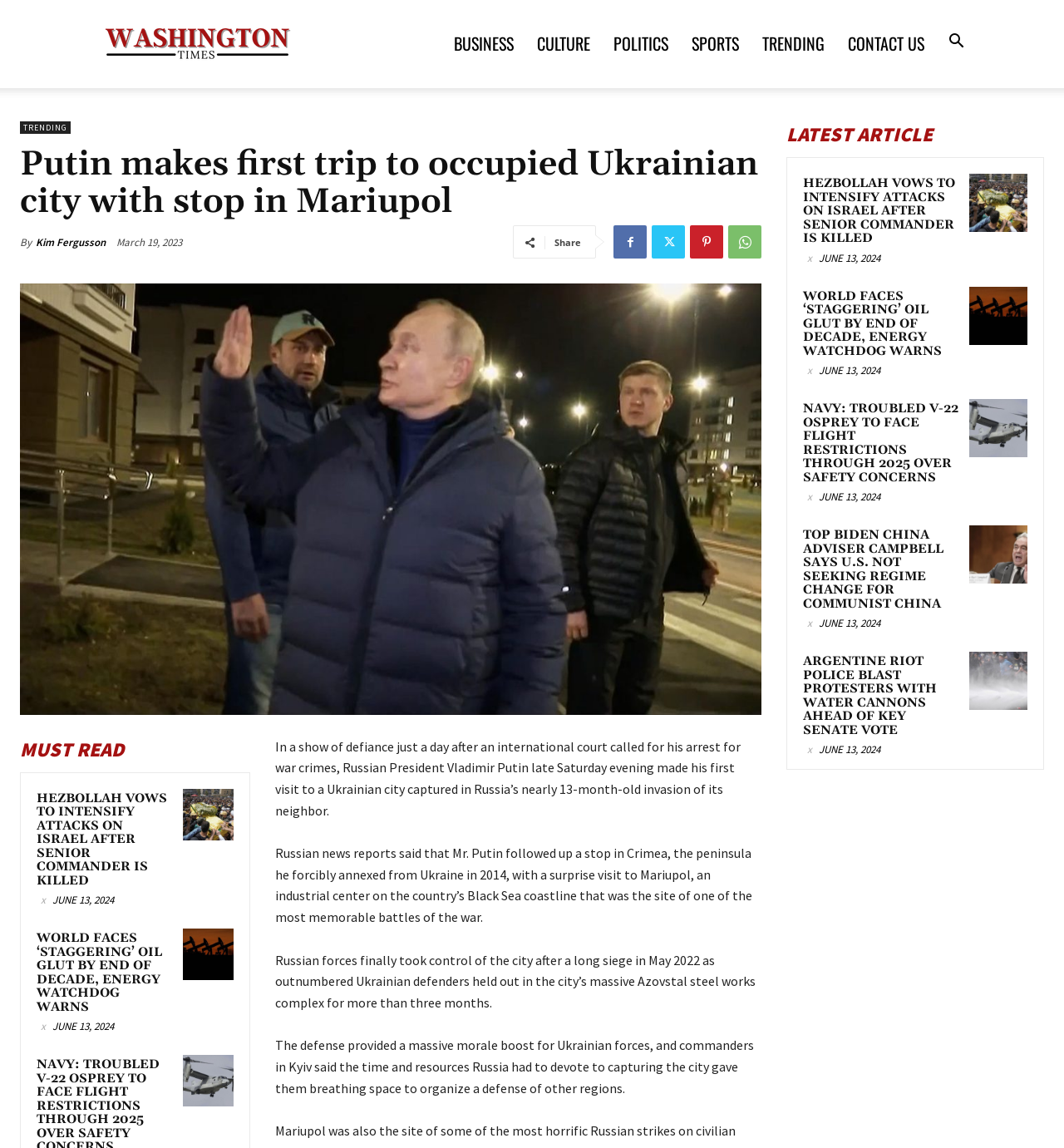Please identify the bounding box coordinates of the region to click in order to complete the given instruction: "Click on the 'Search' button". The coordinates should be four float numbers between 0 and 1, i.e., [left, top, right, bottom].

[0.88, 0.03, 0.917, 0.044]